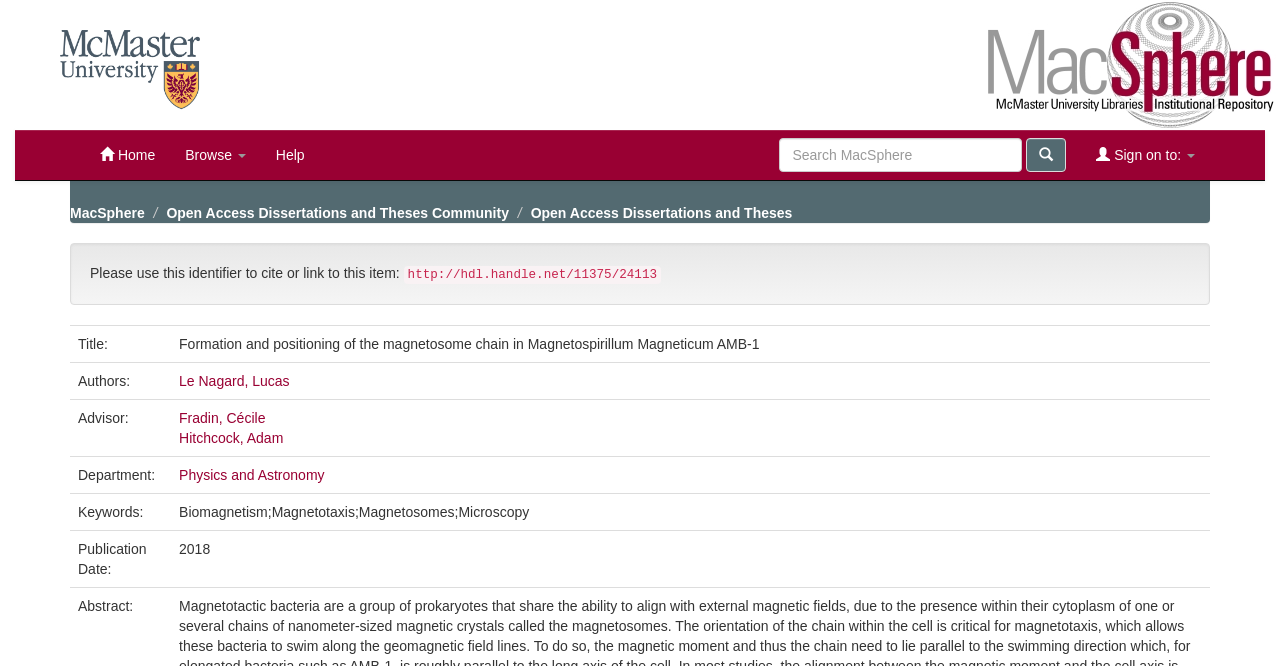Give a full account of the webpage's elements and their arrangement.

The webpage is about a research paper titled "Formation and positioning of the magnetosome chain in Magnetospirillum Magneticum AMB-1" on the MacSphere platform. At the top left, there is a McMaster University Home Page image. Below it, there are three links: "Home", "Browse", and "Help". On the top right, there is a sign-on link and a search button with a magnifying glass icon.

Below the top navigation bar, there is a section with several links, including "MacSphere", "Open Access Dissertations and Theses Community", and "Open Access Dissertations and Theses". 

The main content of the page is a table with several rows, each containing information about the research paper. The first row has a label "Title" and the title of the paper. The second row has a label "Authors" and the author's name, Lucas Le Nagard, which is also a link. The third row has a label "Advisor" and the advisors' names, Cécile Fradin and Adam Hitchcock, both of which are links. The fourth row has a label "Department" and the department name, Physics and Astronomy, which is also a link. The fifth row has a label "Keywords" and a list of keywords, including Biomagnetism, Magnetotaxis, Magnetosomes, and Microscopy. The last row has a label "Publication Date" and the year 2018.

There are a total of 7 links in the top navigation bar and the main content section, and 1 image at the top left.